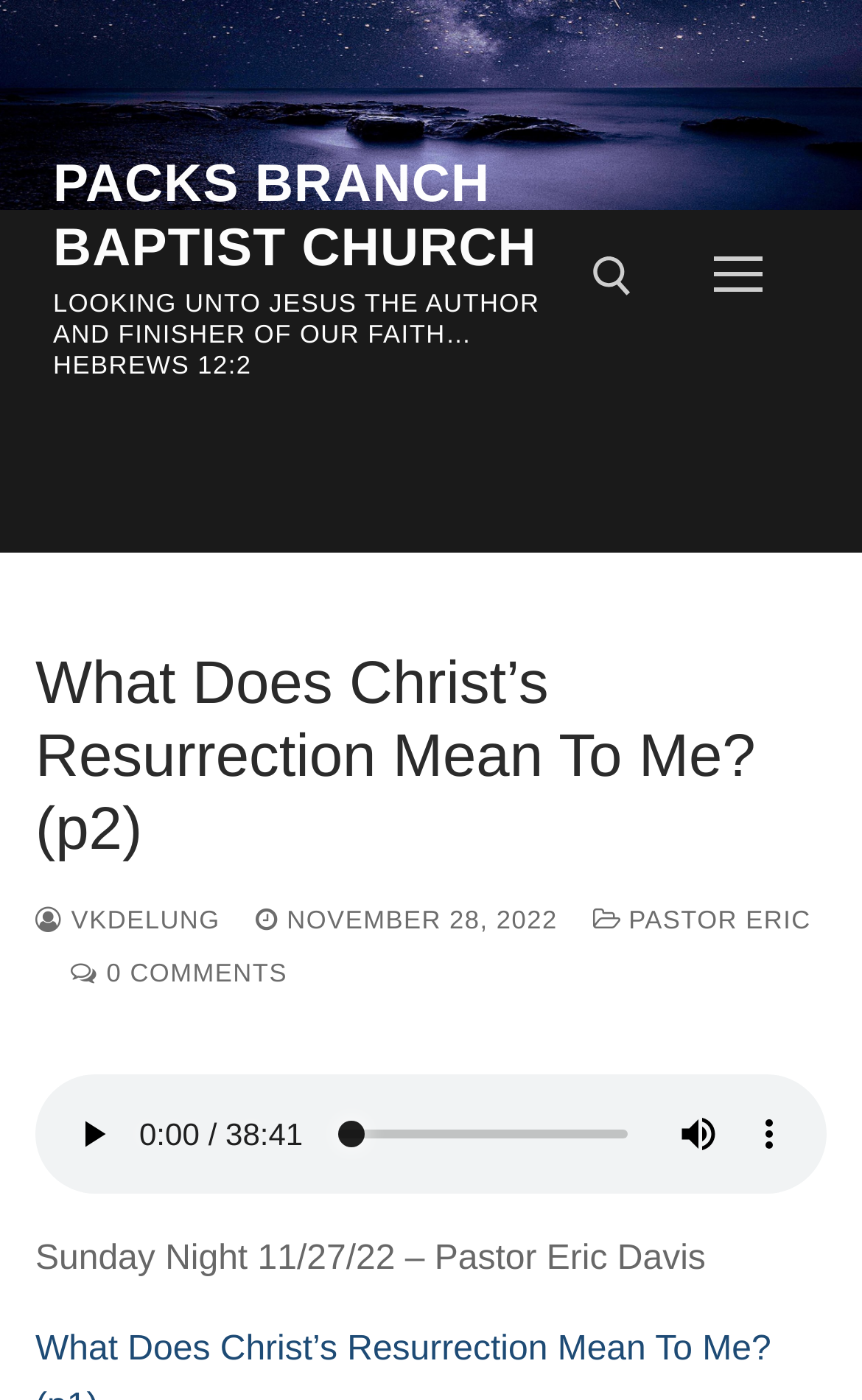What is the purpose of the button with the icon 'nav icon'?
Craft a detailed and extensive response to the question.

The button with the icon 'nav icon' is located at coordinates [0.775, 0.165, 0.938, 0.23]. Based on its position and icon, I infer that it is a navigation button, likely used to navigate through the website's pages or sections.